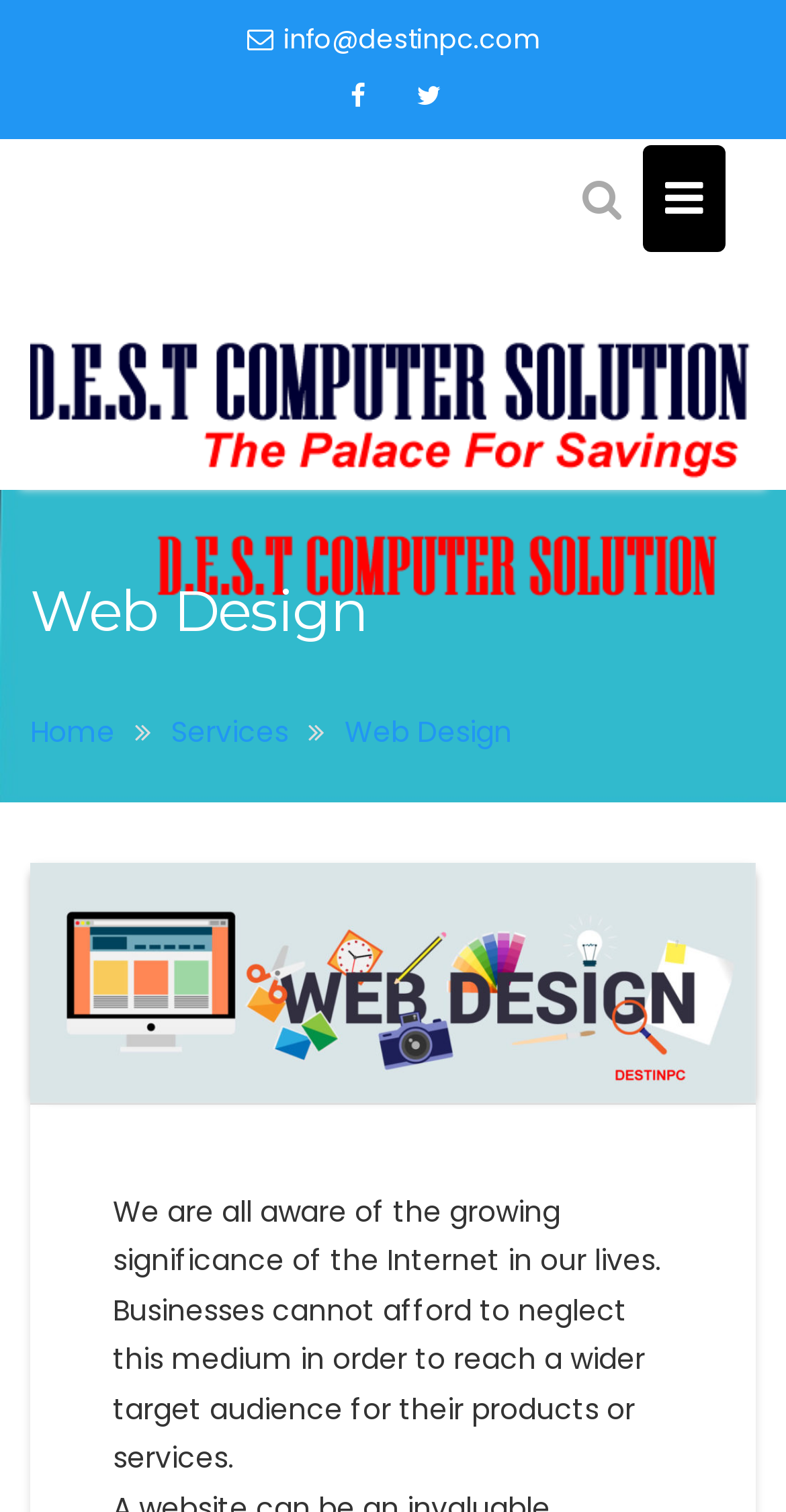What is the company's email address?
Using the details shown in the screenshot, provide a comprehensive answer to the question.

The email address can be found in the link element with the OCR text 'info@destinpc.com' located at the top of the webpage.